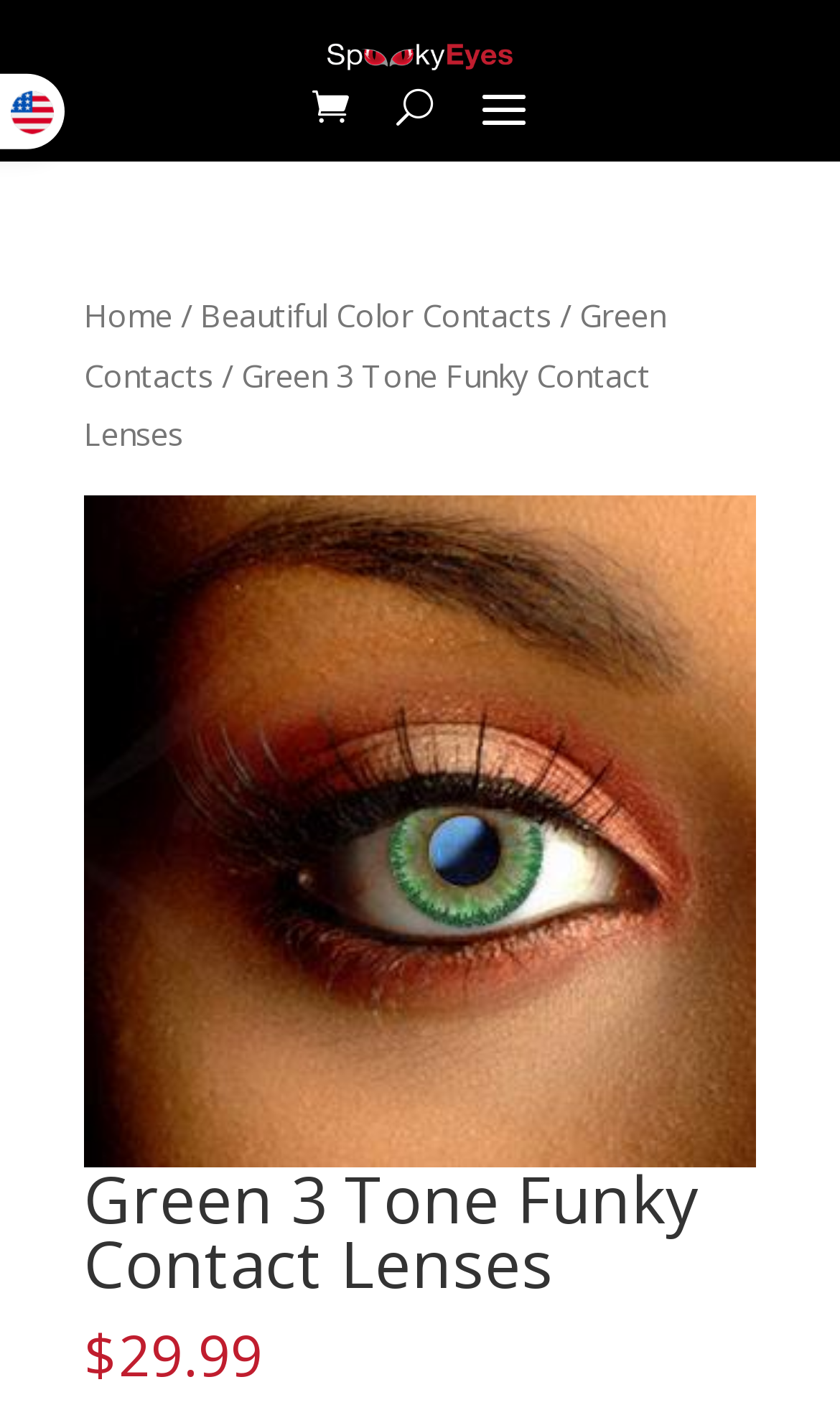Provide the bounding box coordinates of the HTML element described as: "Green Contacts". The bounding box coordinates should be four float numbers between 0 and 1, i.e., [left, top, right, bottom].

[0.1, 0.209, 0.792, 0.281]